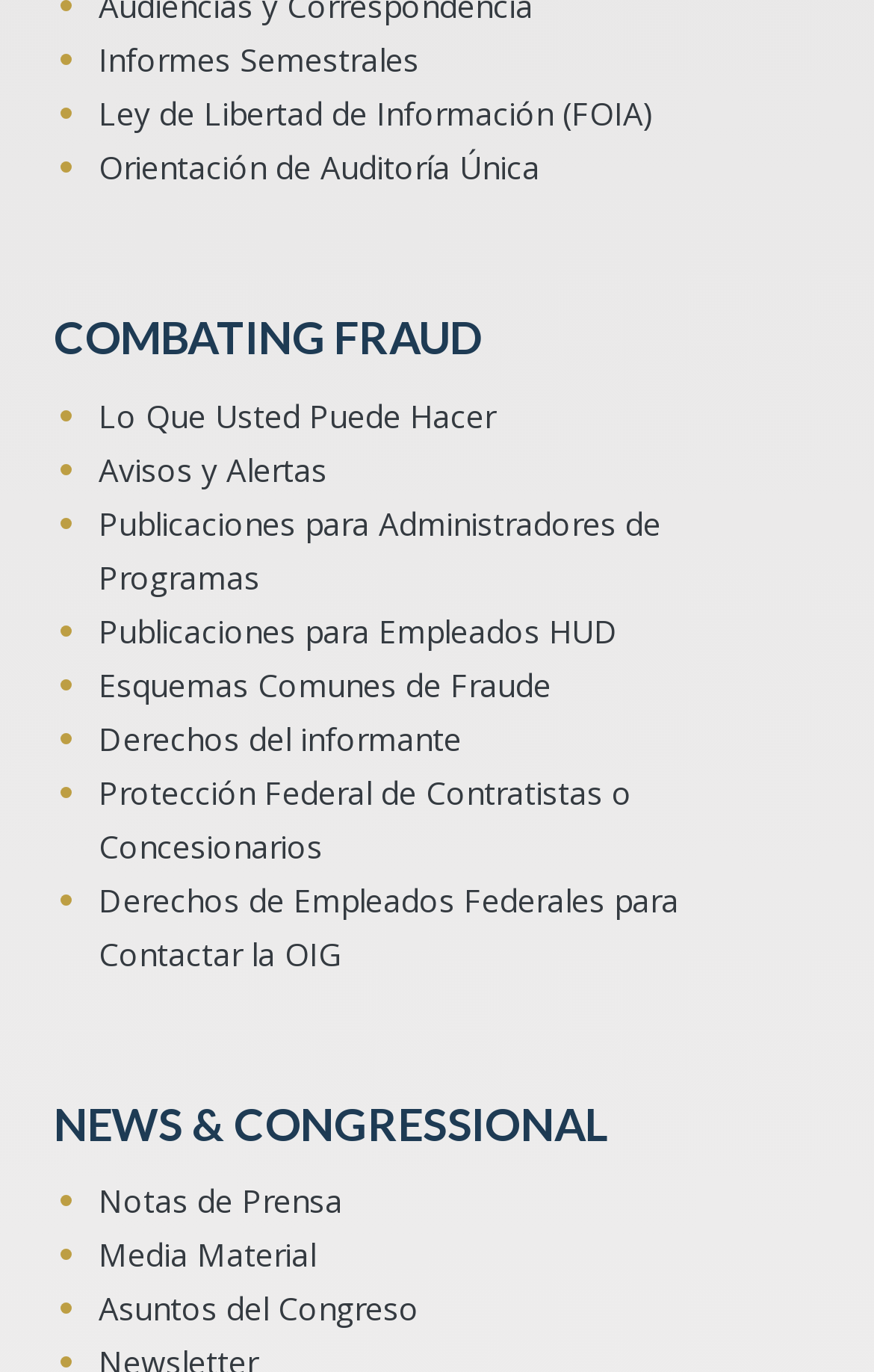Please locate the bounding box coordinates of the element's region that needs to be clicked to follow the instruction: "View Informes Semestrales". The bounding box coordinates should be provided as four float numbers between 0 and 1, i.e., [left, top, right, bottom].

[0.113, 0.024, 0.764, 0.064]